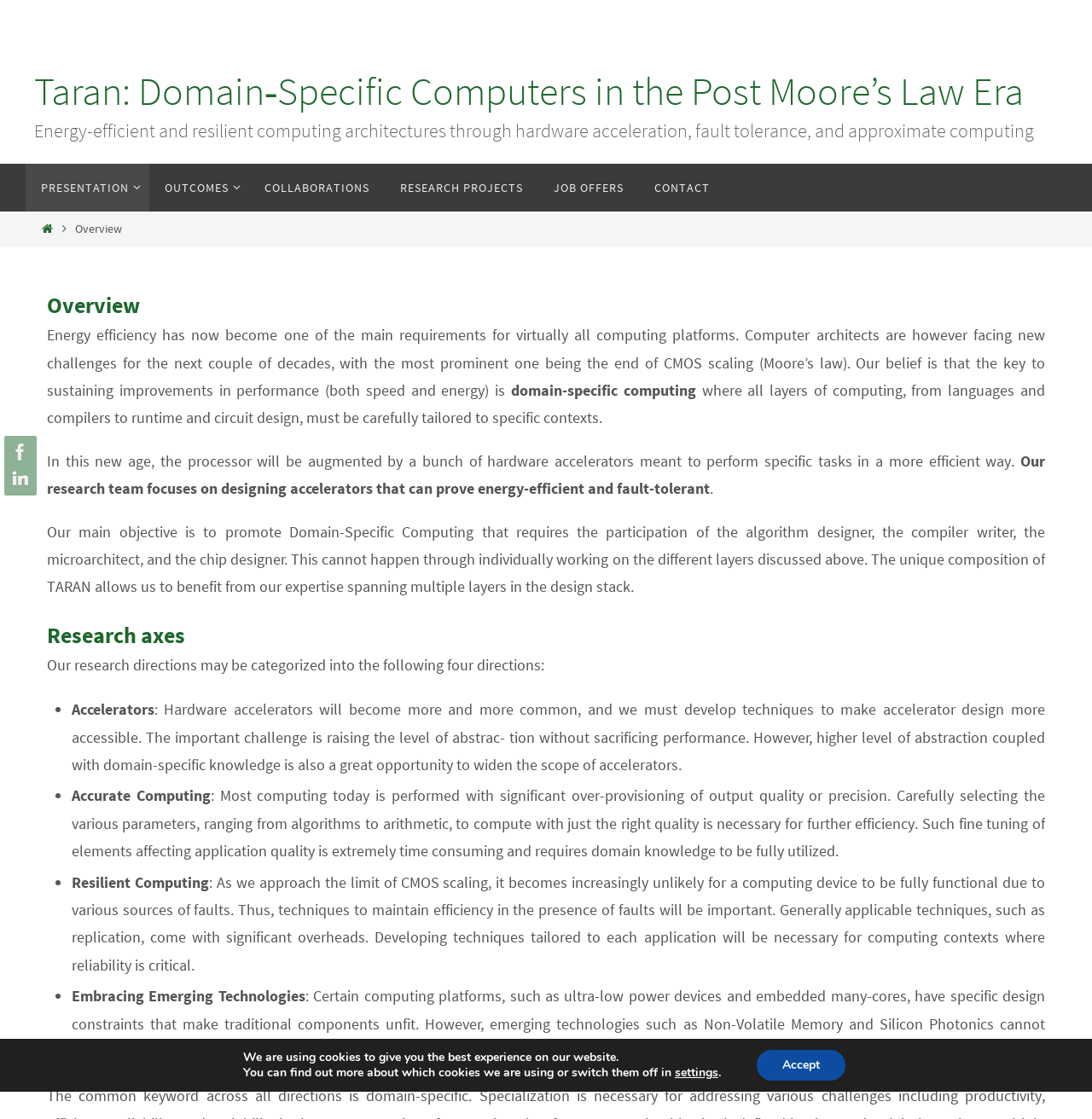Please determine the bounding box coordinates of the element's region to click in order to carry out the following instruction: "View presentation". The coordinates should be four float numbers between 0 and 1, i.e., [left, top, right, bottom].

[0.023, 0.146, 0.137, 0.189]